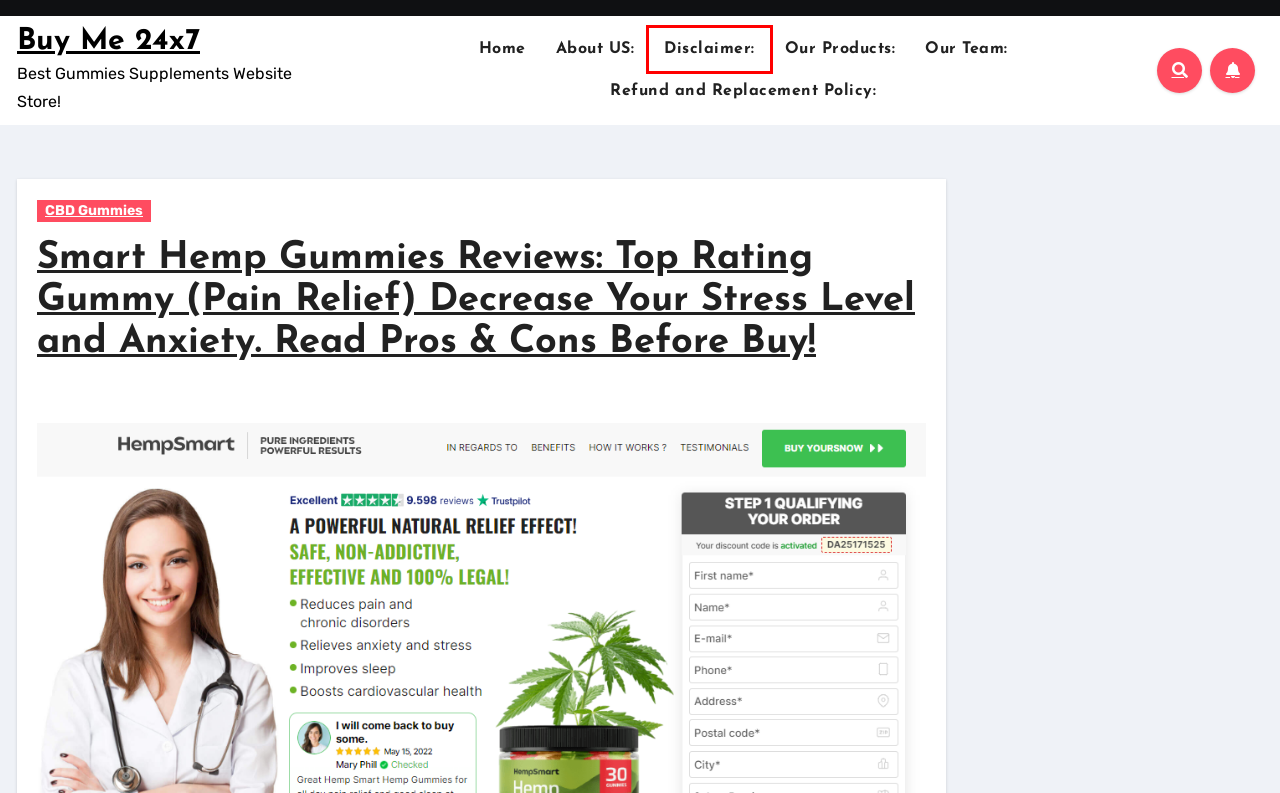Analyze the screenshot of a webpage featuring a red rectangle around an element. Pick the description that best fits the new webpage after interacting with the element inside the red bounding box. Here are the candidates:
A. Refund and Replacement Policy
B. Buy Me 24x7 - Best Gummies Supplements Website Store!
C. Blogus Free Blog WordPress Theme - ThemeAnsar
D. Our Team
E. CBD Gummies Archives - Buy Me 24x7
F. About US
G. Disclaimer
H. Our Products

G